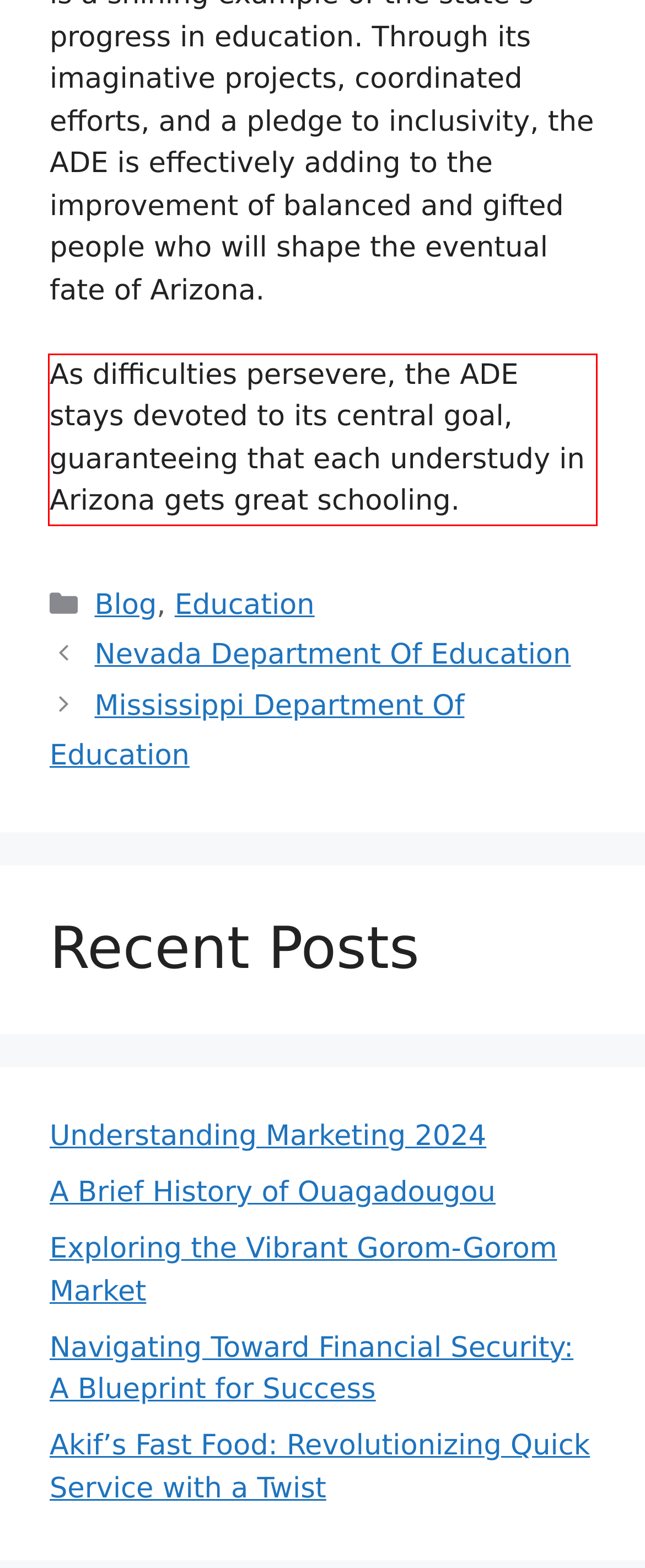Identify the text inside the red bounding box in the provided webpage screenshot and transcribe it.

As difficulties persevere, the ADE stays devoted to its central goal, guaranteeing that each understudy in Arizona gets great schooling.